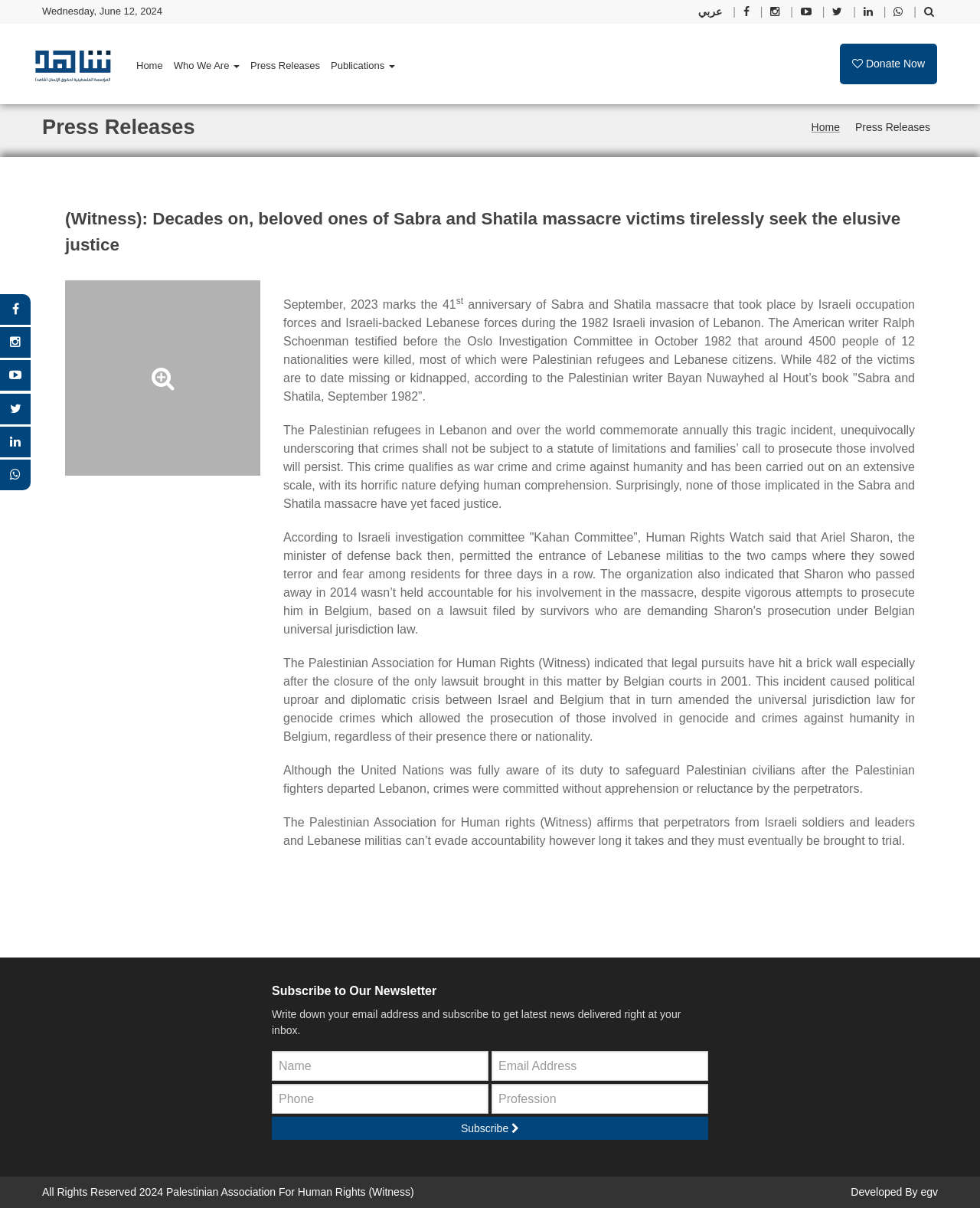What is the date of the press release?
Based on the content of the image, thoroughly explain and answer the question.

The date of the press release can be found at the top of the webpage, where it says 'Wednesday, June 12, 2024'.